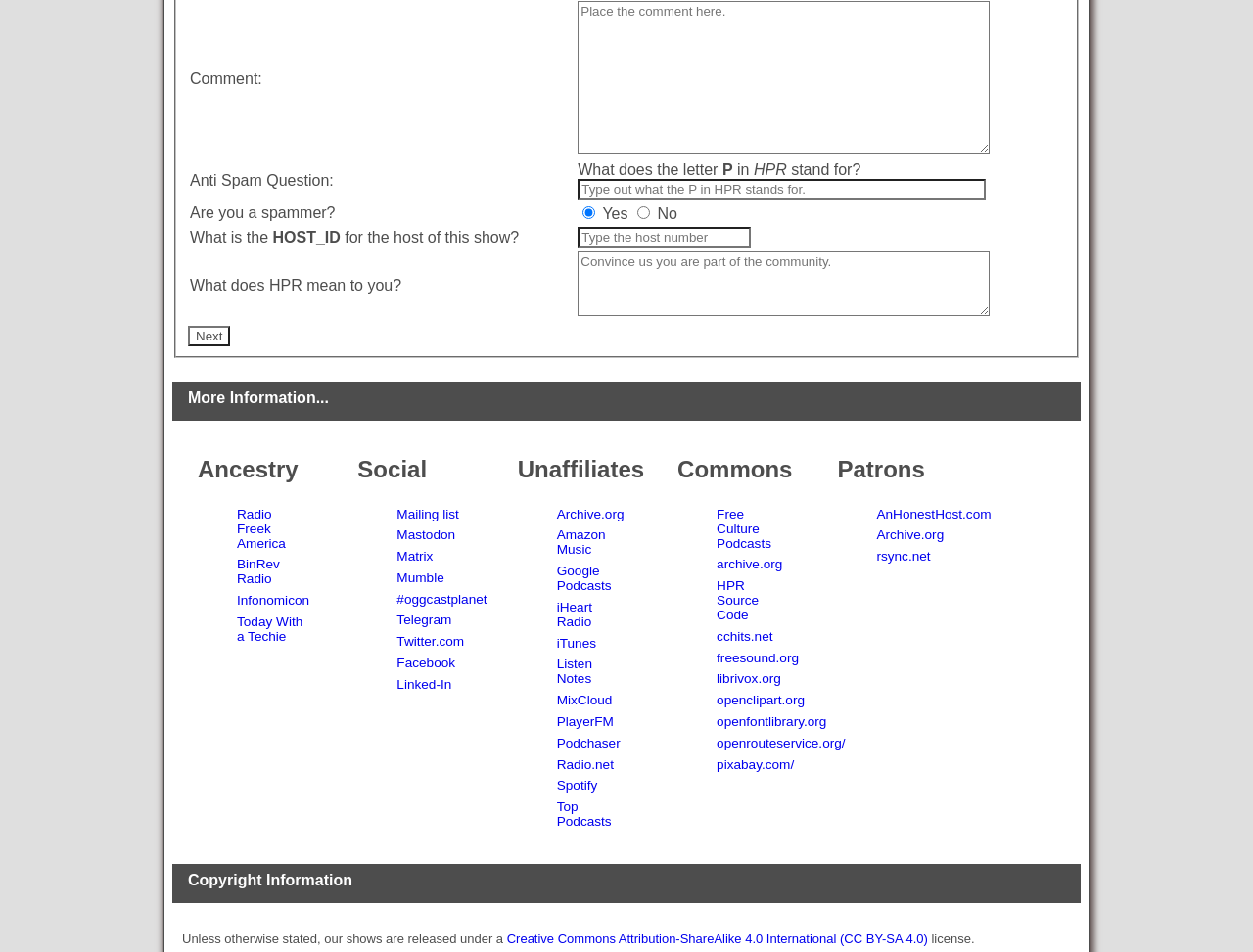Locate the bounding box of the UI element described in the following text: "Today With a Techie".

[0.189, 0.645, 0.242, 0.676]